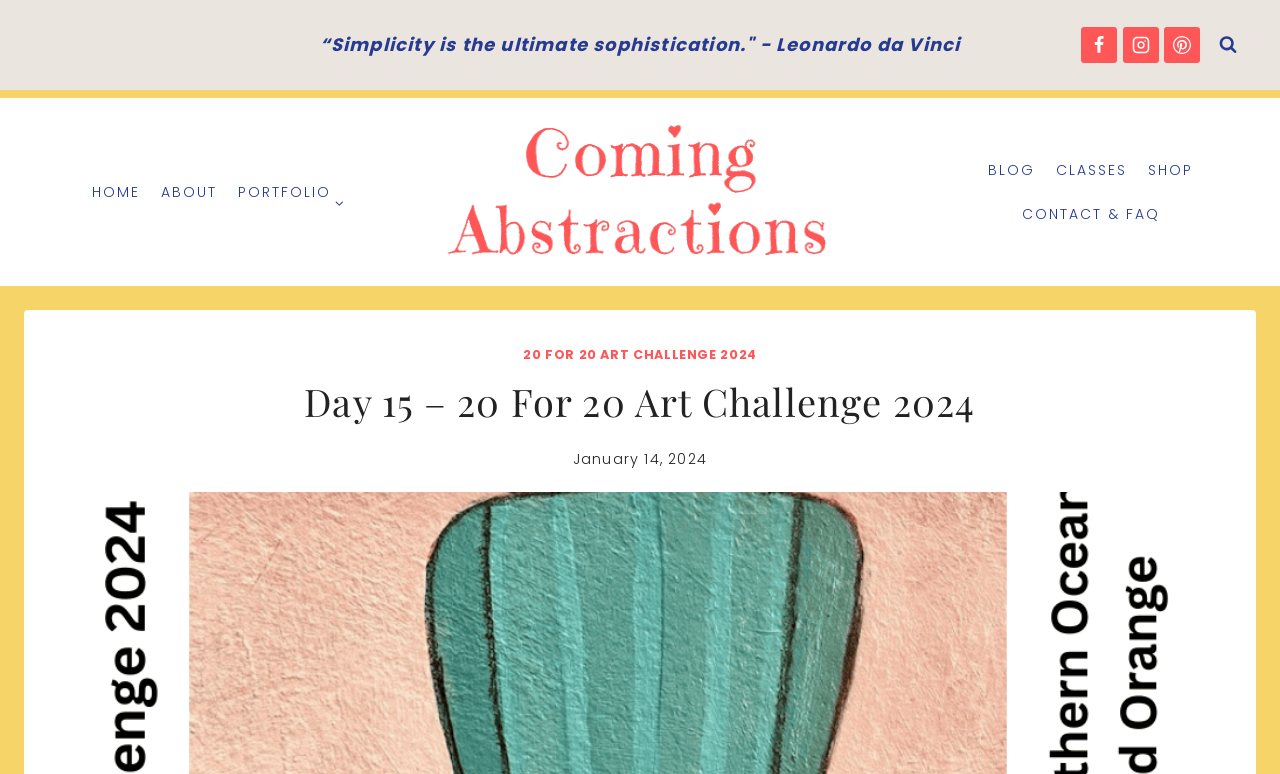Please determine the bounding box coordinates of the section I need to click to accomplish this instruction: "View Facebook page".

[0.845, 0.035, 0.873, 0.081]